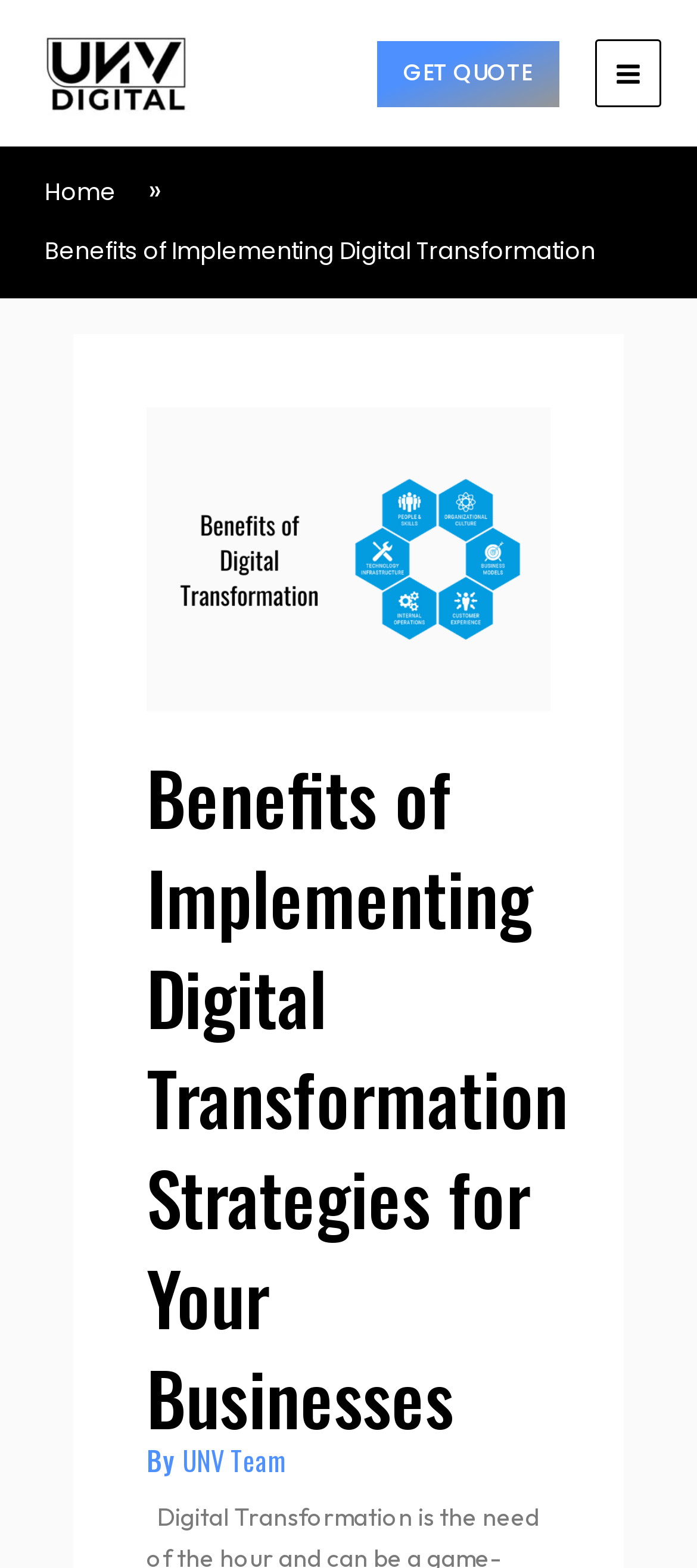Extract the main title from the webpage and generate its text.

Benefits of Implementing Digital Transformation Strategies for Your Businesses